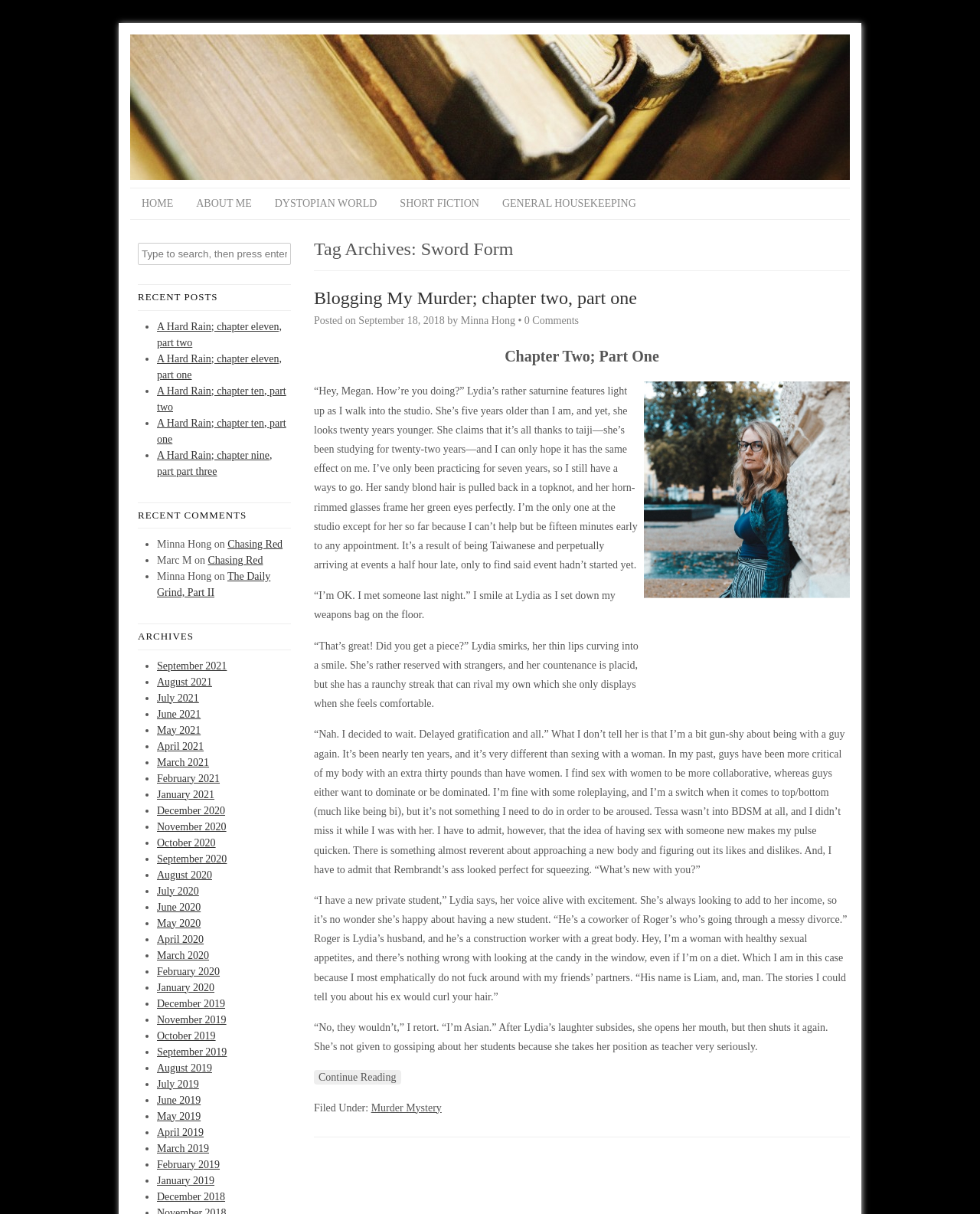What is the purpose of the textbox?
Please answer the question with as much detail as possible using the screenshot.

The purpose of the textbox can be inferred from the static text next to it, which says 'Type to search, then press enter', indicating that the textbox is meant for searching purposes.